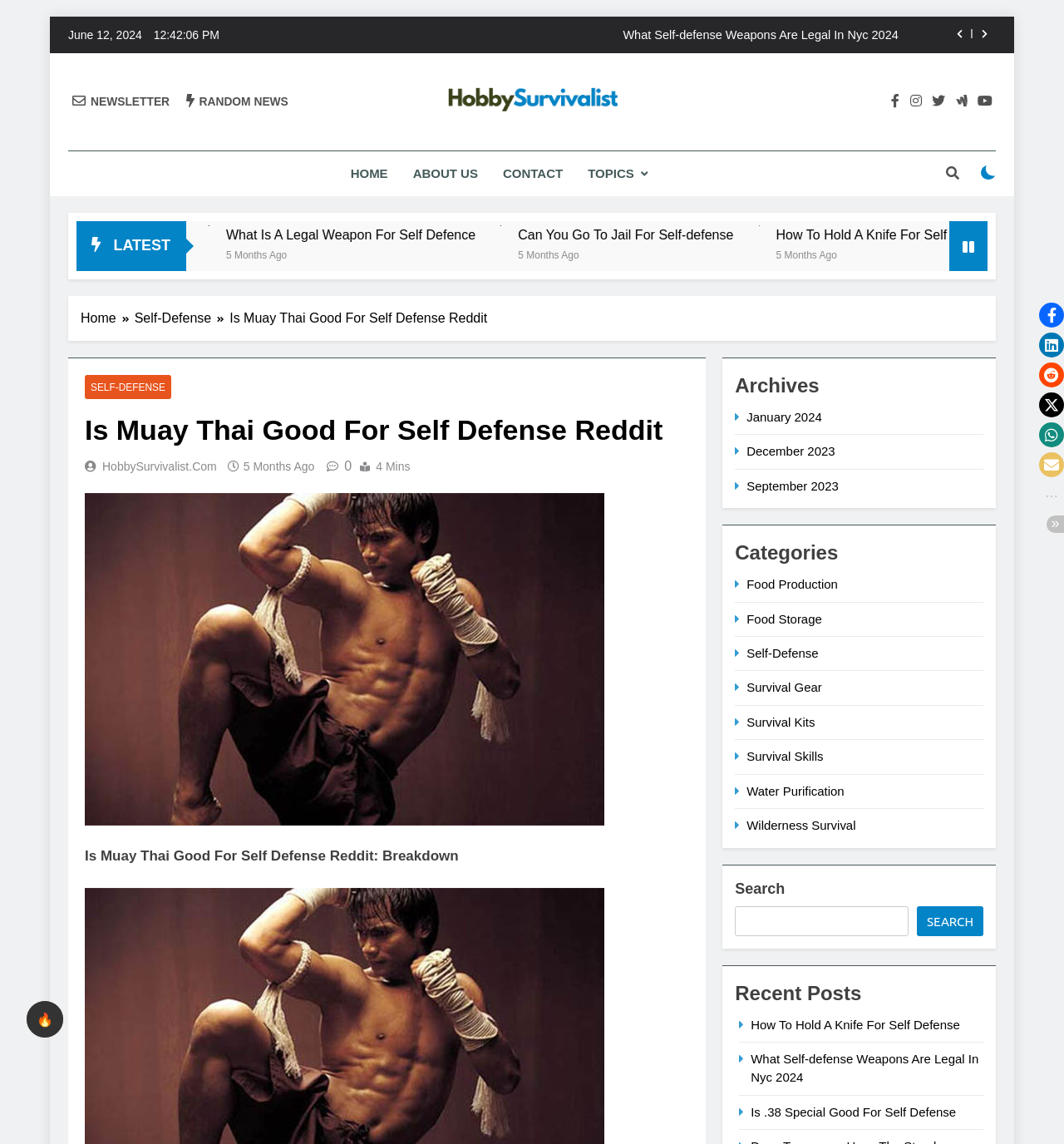Describe the webpage in detail, including text, images, and layout.

This webpage is about self-defense and survival, with a focus on Muay Thai as a form of self-defense. At the top of the page, there is a checkbox to toggle dark mode, a link to skip to the content, and a date and time display showing June 12, 2024, 12:42:07 PM. 

Below that, there are several navigation links, including "HOME", "ABOUT US", "CONTACT", and "TOPICS", as well as a search bar. 

The main content of the page is divided into several sections. The first section has a heading "LATEST" and features a list of articles related to self-defense, including "What Is A Legal Weapon For Self Defence", "Can You Go To Jail For Self-defense", and "How To Hold A Knife For Self Defense". Each article has a link, an image, and a timestamp showing when it was posted.

The next section appears to be a breadcrumb navigation, showing the path "Home > Self-Defense > Is Muay Thai Good For Self Defense Reddit". Below that, there is a heading "Is Muay Thai Good For Self Defense Reddit" and a brief summary of the article. 

Further down the page, there are links to related categories, including "Archives" with links to different months, and "Categories" with links to topics such as "Food Production", "Self-Defense", and "Survival Gear". There is also a search bar at the bottom of the page.

Throughout the page, there are various buttons and icons, including a button to subscribe to a newsletter, a button to view random news, and a button to share the article on social media.